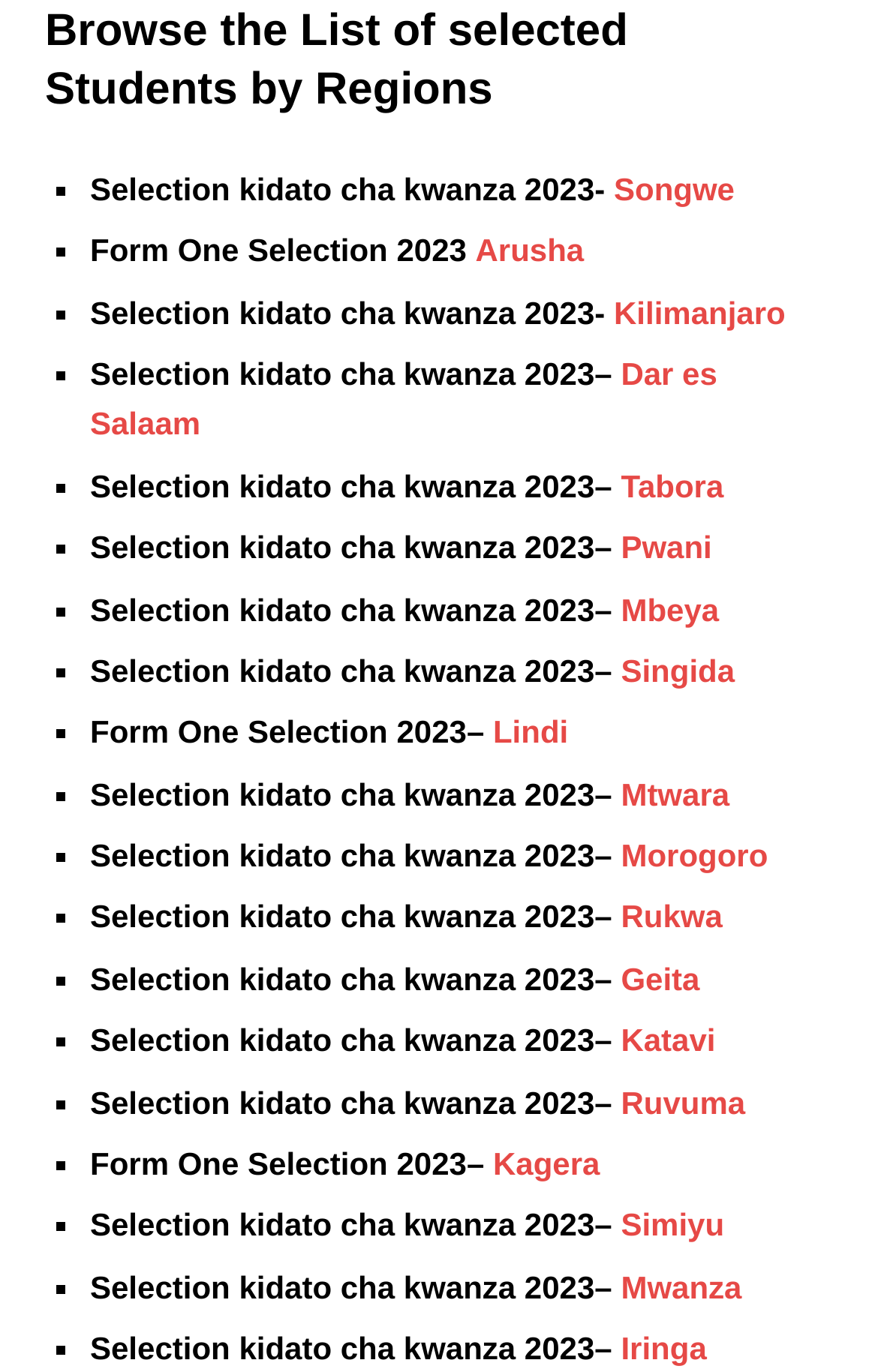Is Dar es Salaam a region listed on the webpage?
Examine the image and provide an in-depth answer to the question.

I searched for the text 'Dar es Salaam' on the webpage and found it as a link element, indicating that it is one of the regions listed on the webpage.